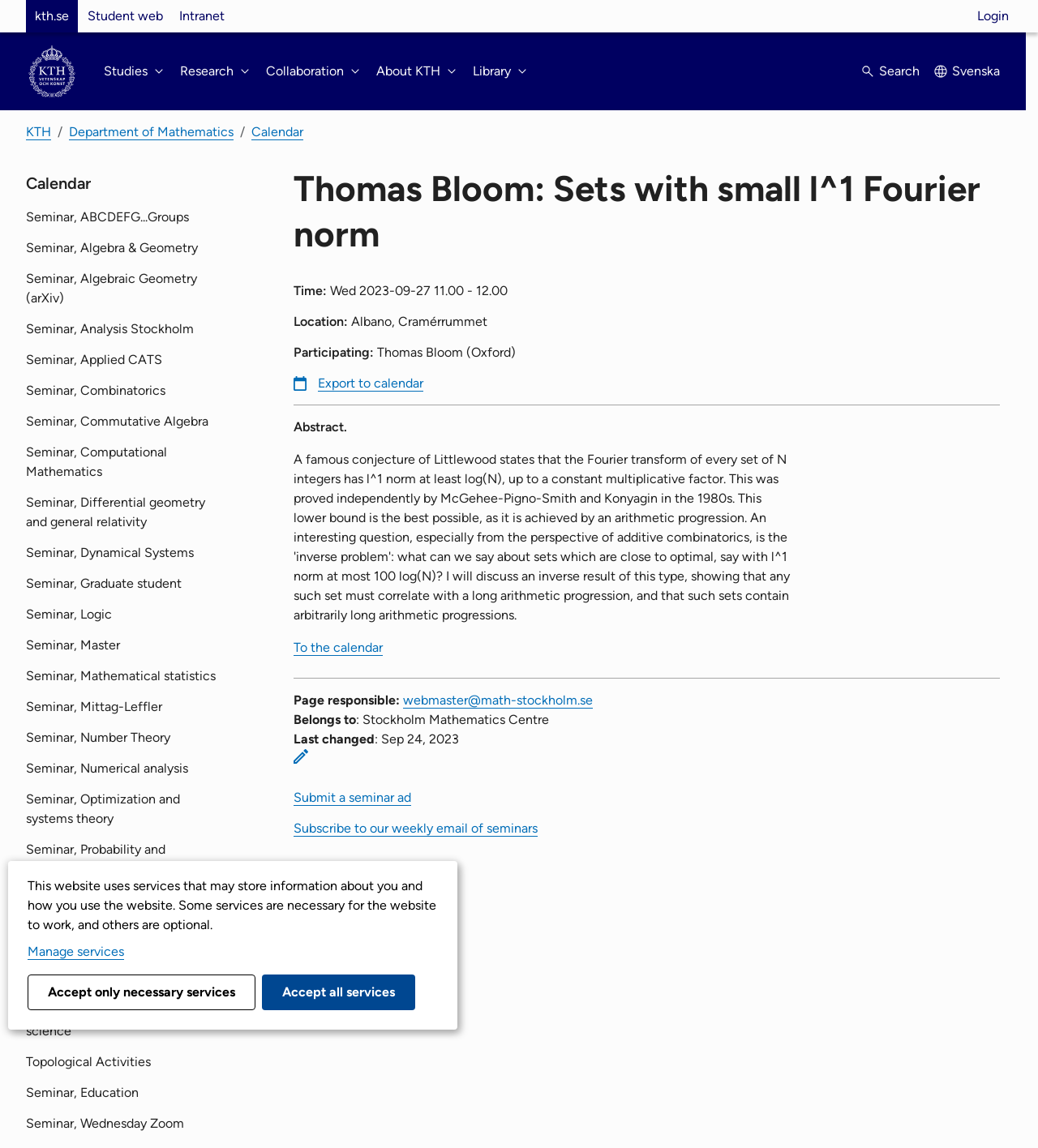Highlight the bounding box coordinates of the region I should click on to meet the following instruction: "Click on the 'Studies' button".

[0.1, 0.048, 0.161, 0.076]